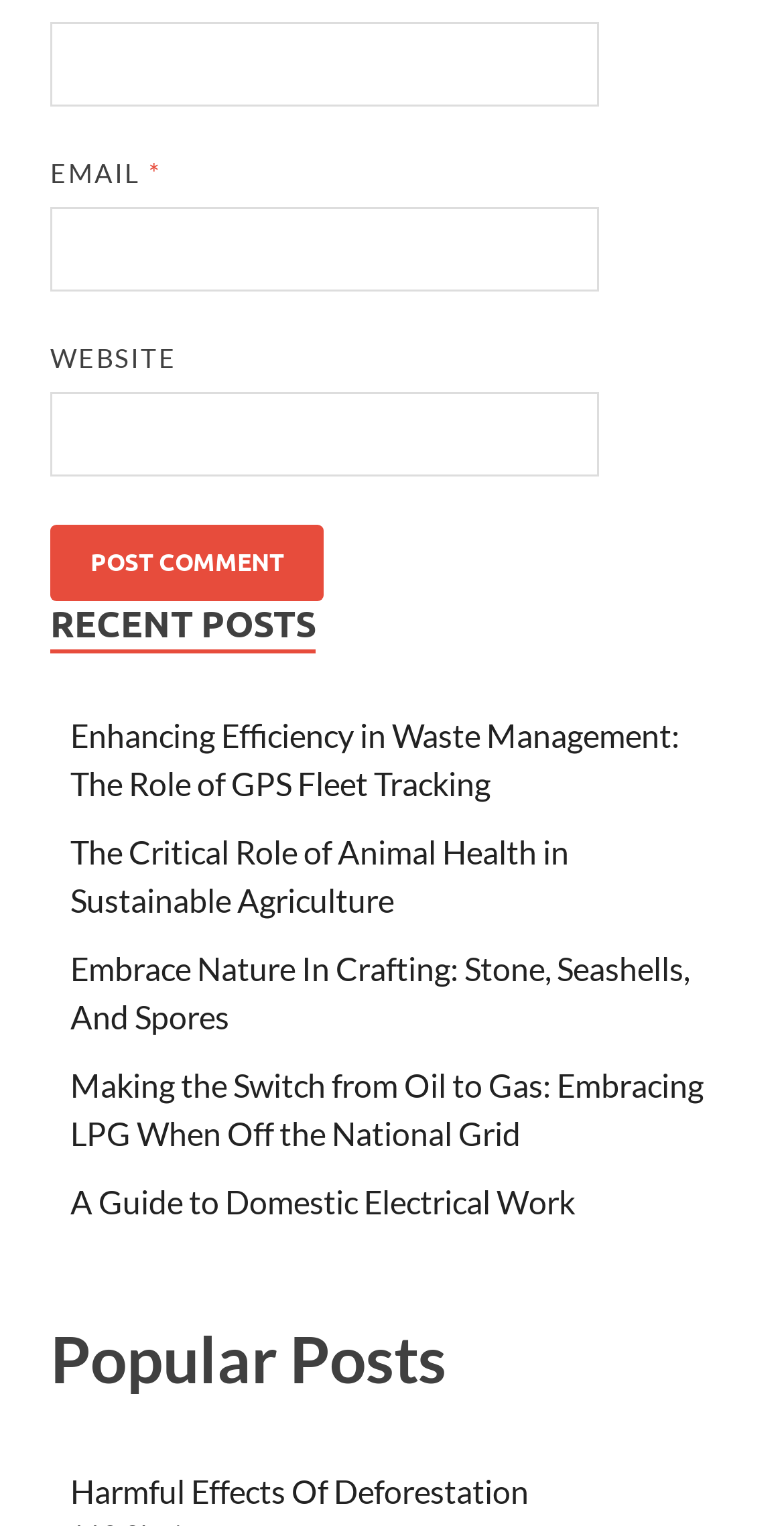What is the label of the first textbox?
Respond to the question with a single word or phrase according to the image.

NAME